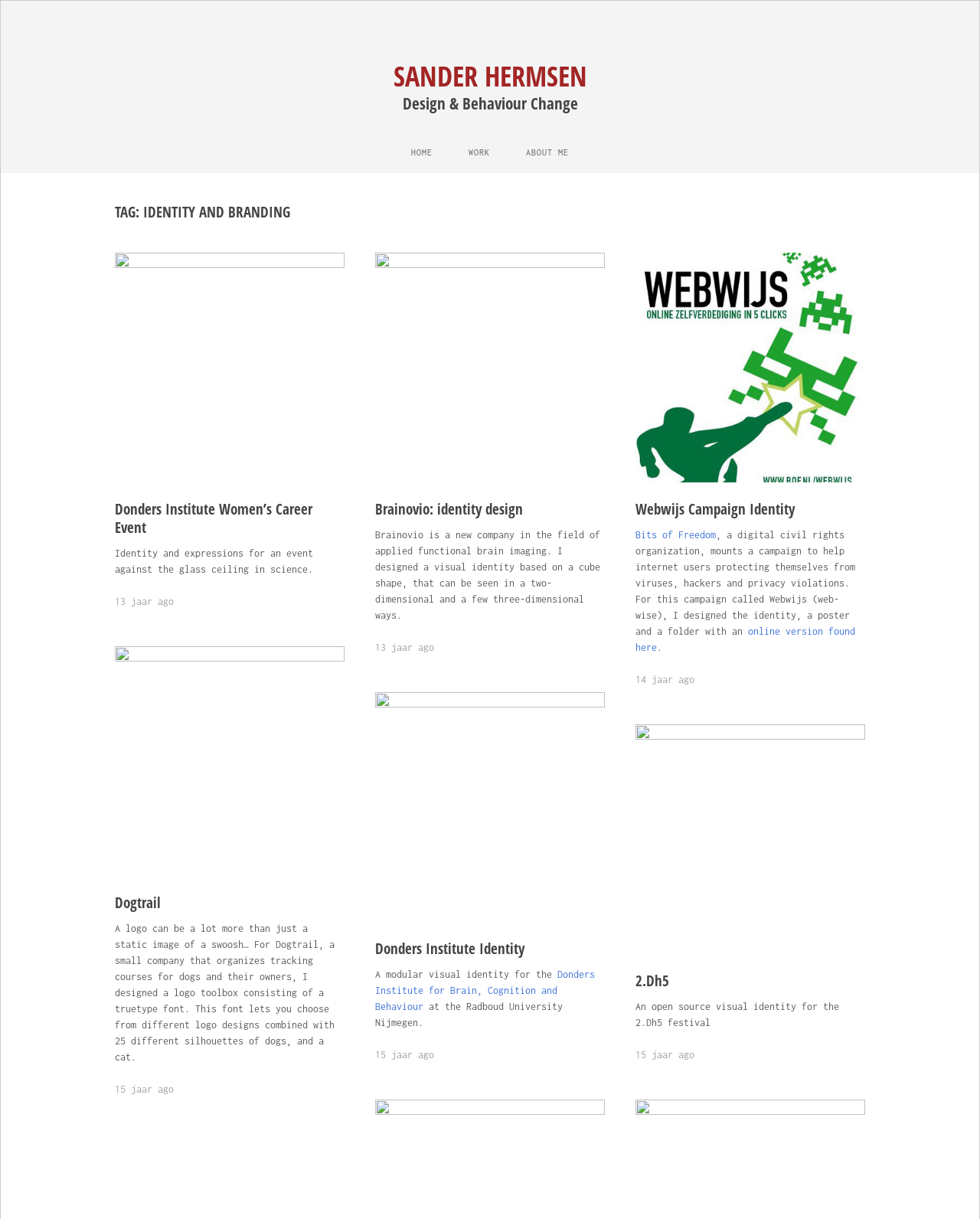Locate the bounding box coordinates of the region to be clicked to comply with the following instruction: "View the 'Donders Institute Women’s Career Event' article". The coordinates must be four float numbers between 0 and 1, in the form [left, top, right, bottom].

[0.117, 0.411, 0.351, 0.441]